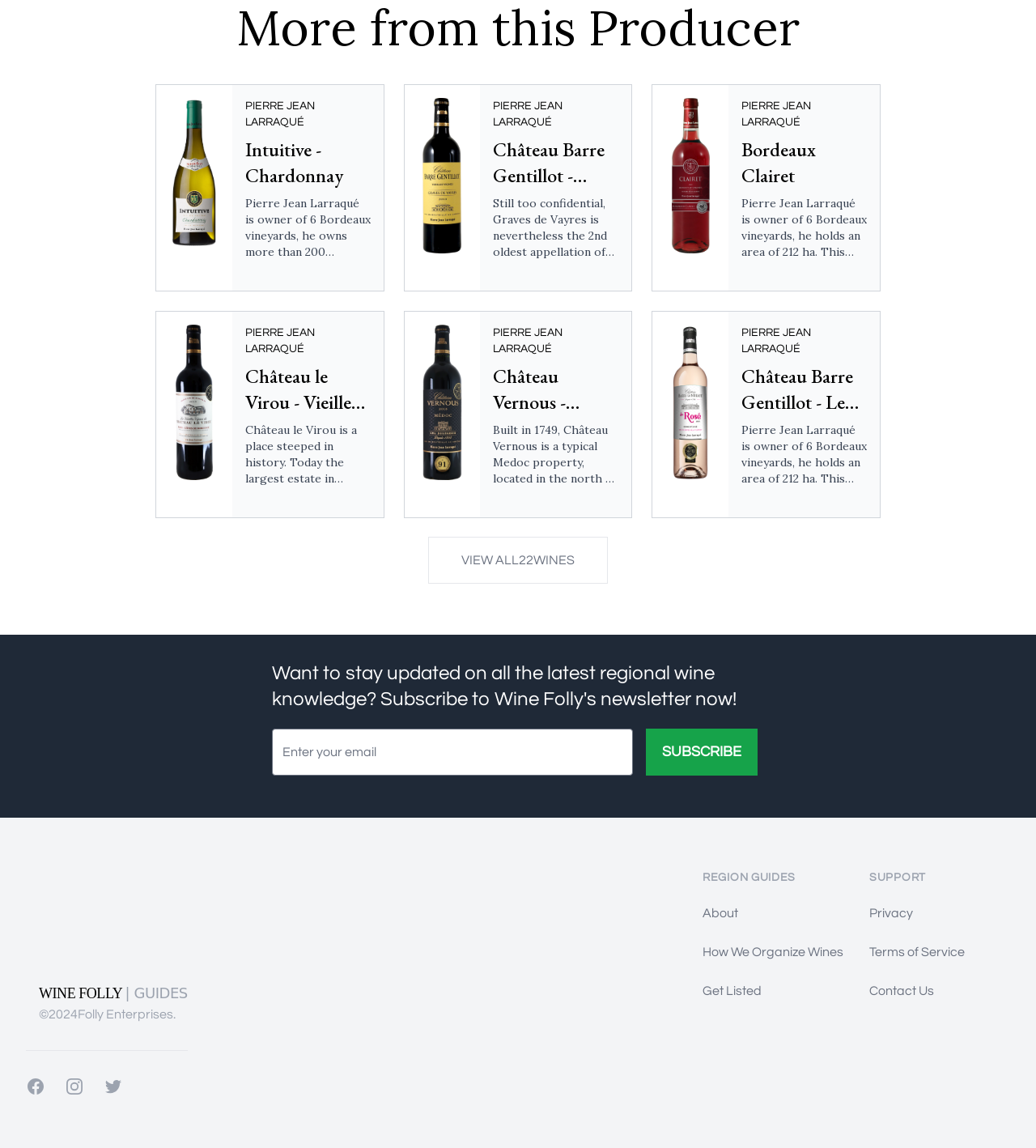What is the purpose of the textbox?
With the help of the image, please provide a detailed response to the question.

I found a textbox with the label 'Enter your email' and a required attribute set to True, which suggests that the purpose of the textbox is to enter an email address, likely for subscription or newsletter purposes.